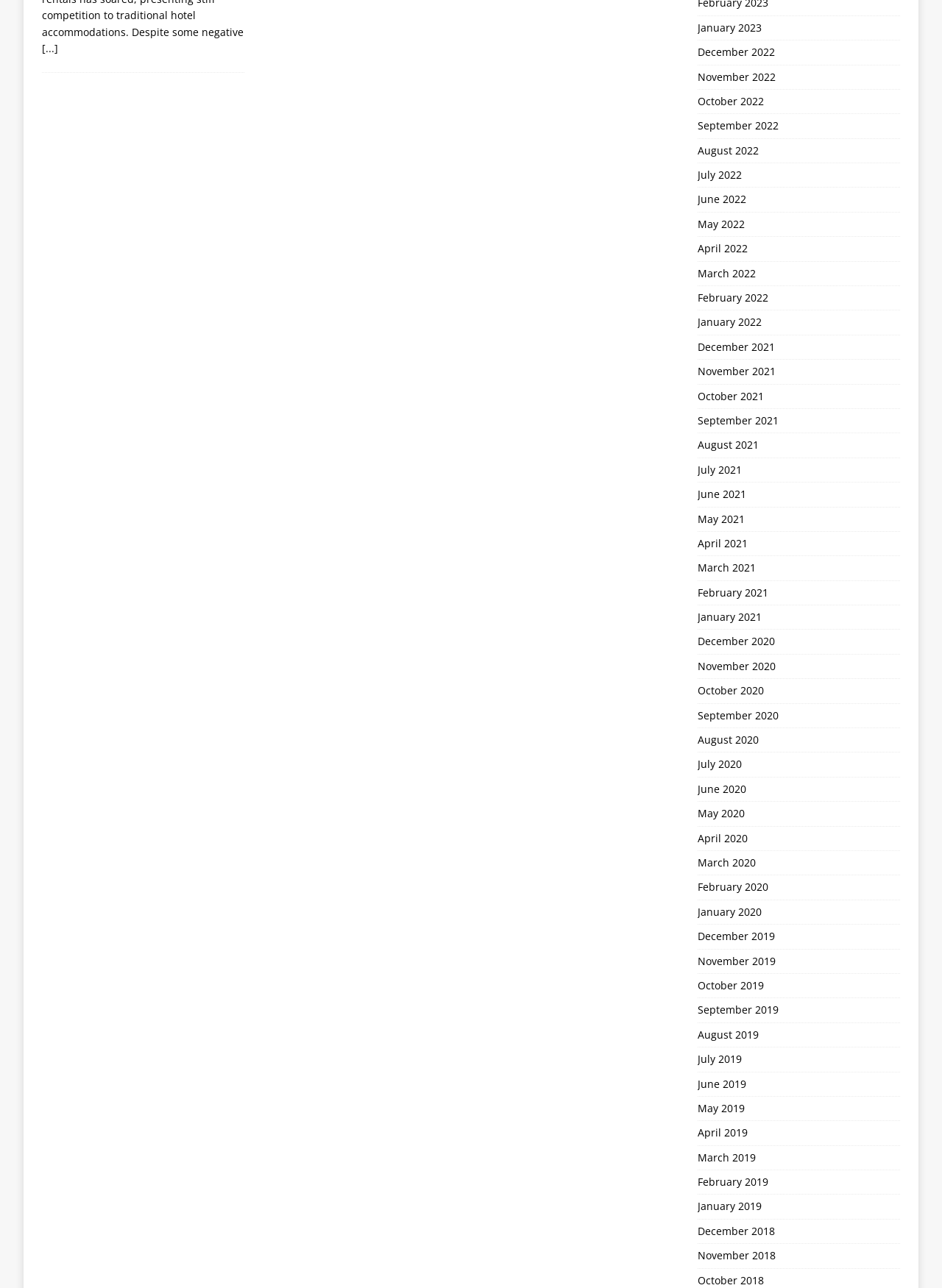Determine the bounding box coordinates of the section to be clicked to follow the instruction: "Read the 'The JEBB AND GREEN Podcast' article". The coordinates should be given as four float numbers between 0 and 1, formatted as [left, top, right, bottom].

None